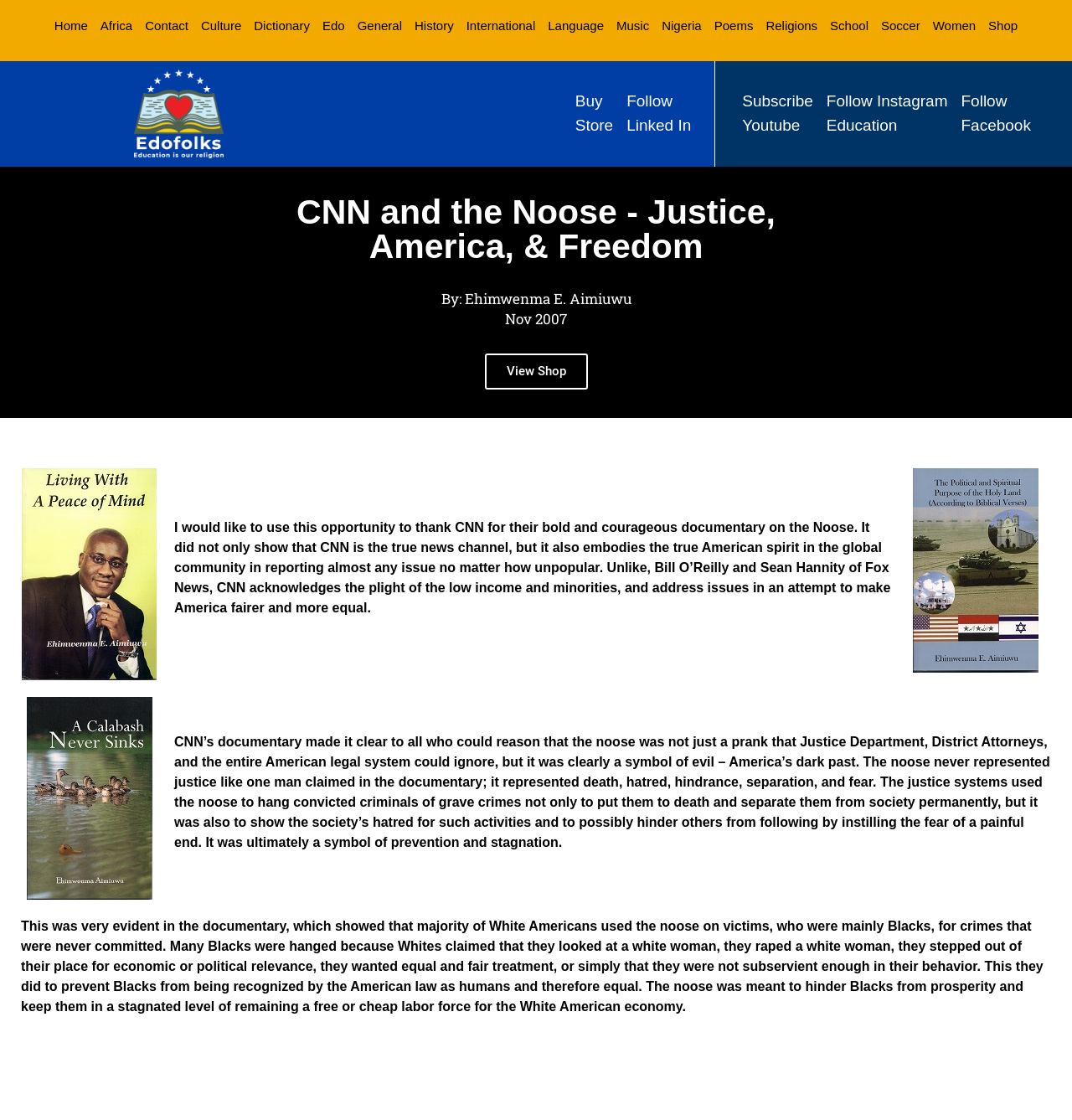What is the purpose of the noose?
Please provide a single word or phrase in response based on the screenshot.

To hinder and instill fear